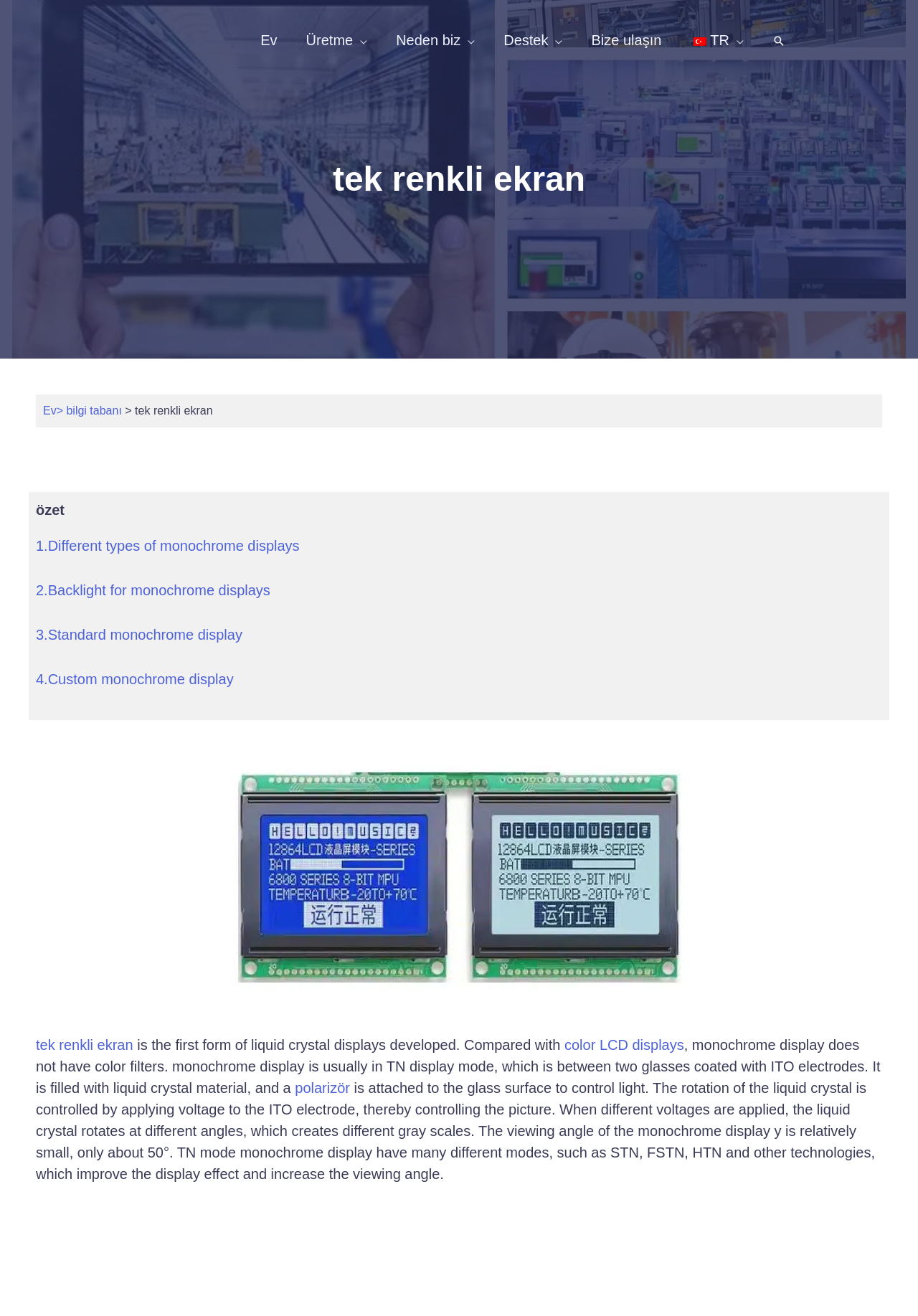Bounding box coordinates should be in the format (top-left x, top-left y, bottom-right x, bottom-right y) and all values should be floating point numbers between 0 and 1. Determine the bounding box coordinate for the UI element described as: Destek

[0.533, 0.009, 0.629, 0.052]